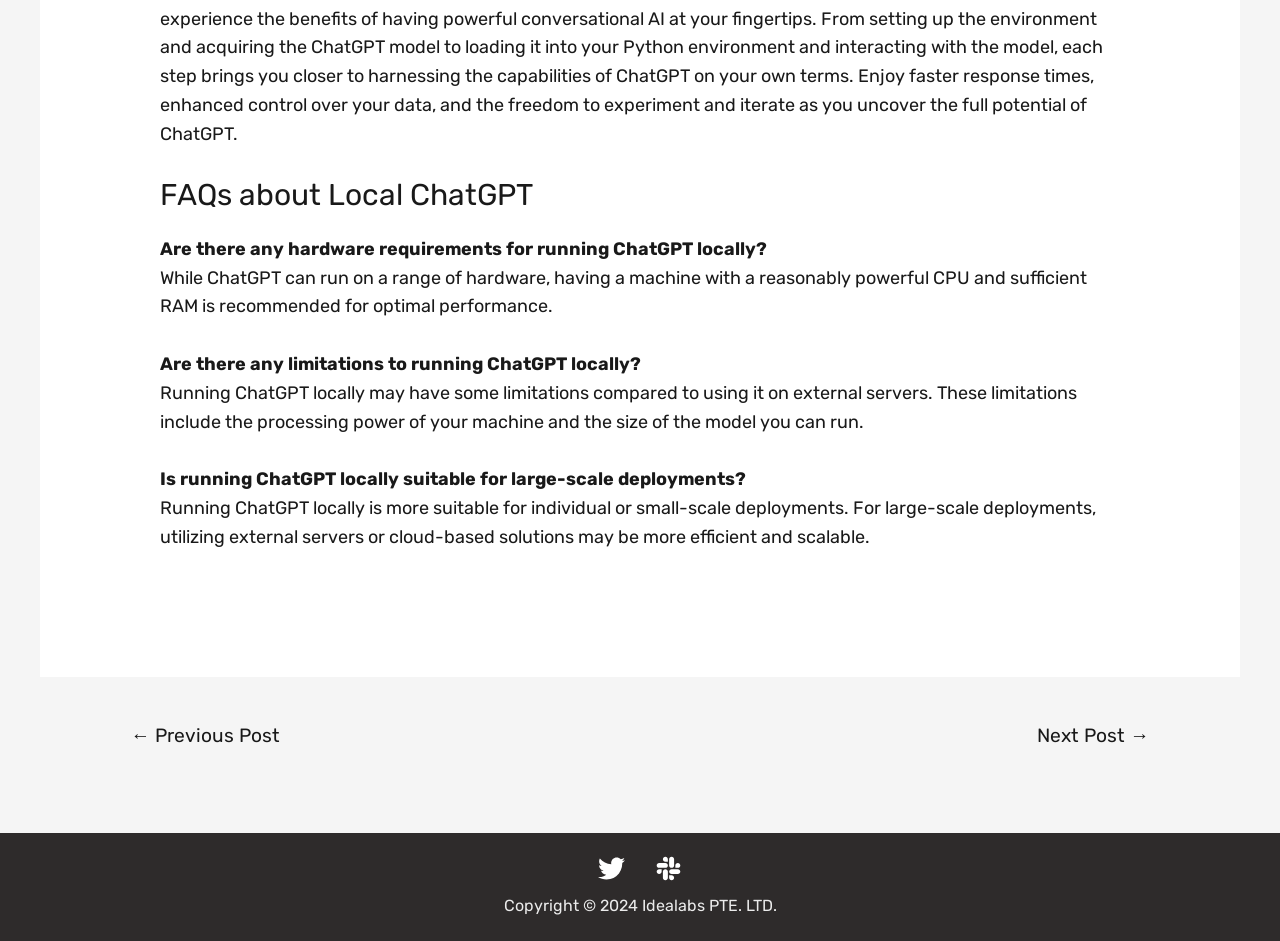What is the company name mentioned at the bottom of the webpage?
Answer the question based on the image using a single word or a brief phrase.

Idealabs PTE. LTD.